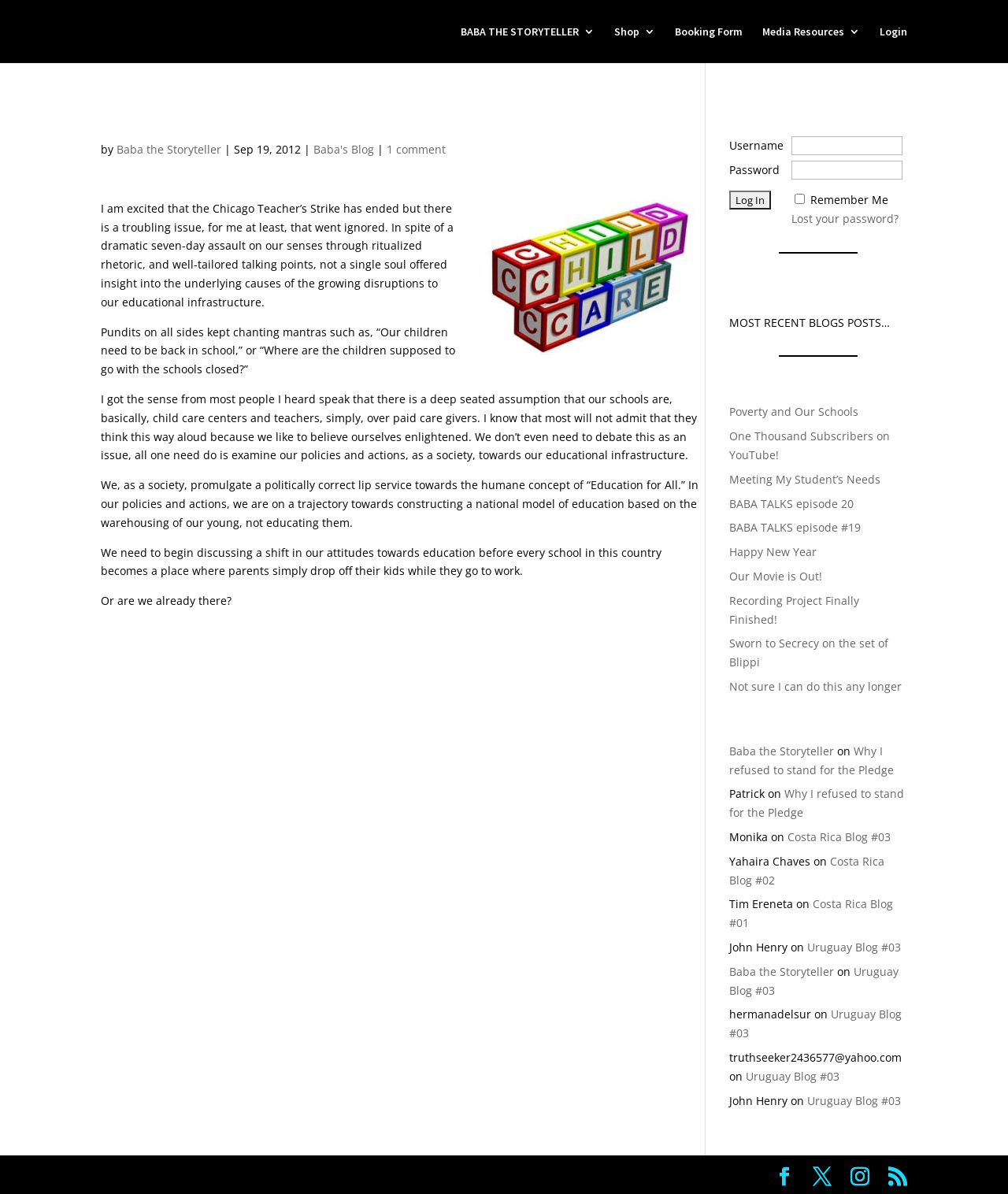Utilize the information from the image to answer the question in detail:
What is the purpose of the checkbox in the log in form?

The checkbox in the log in form is used to remember the user's login credentials, and it is located next to the 'Log In' button and the 'Lost your password?' link.